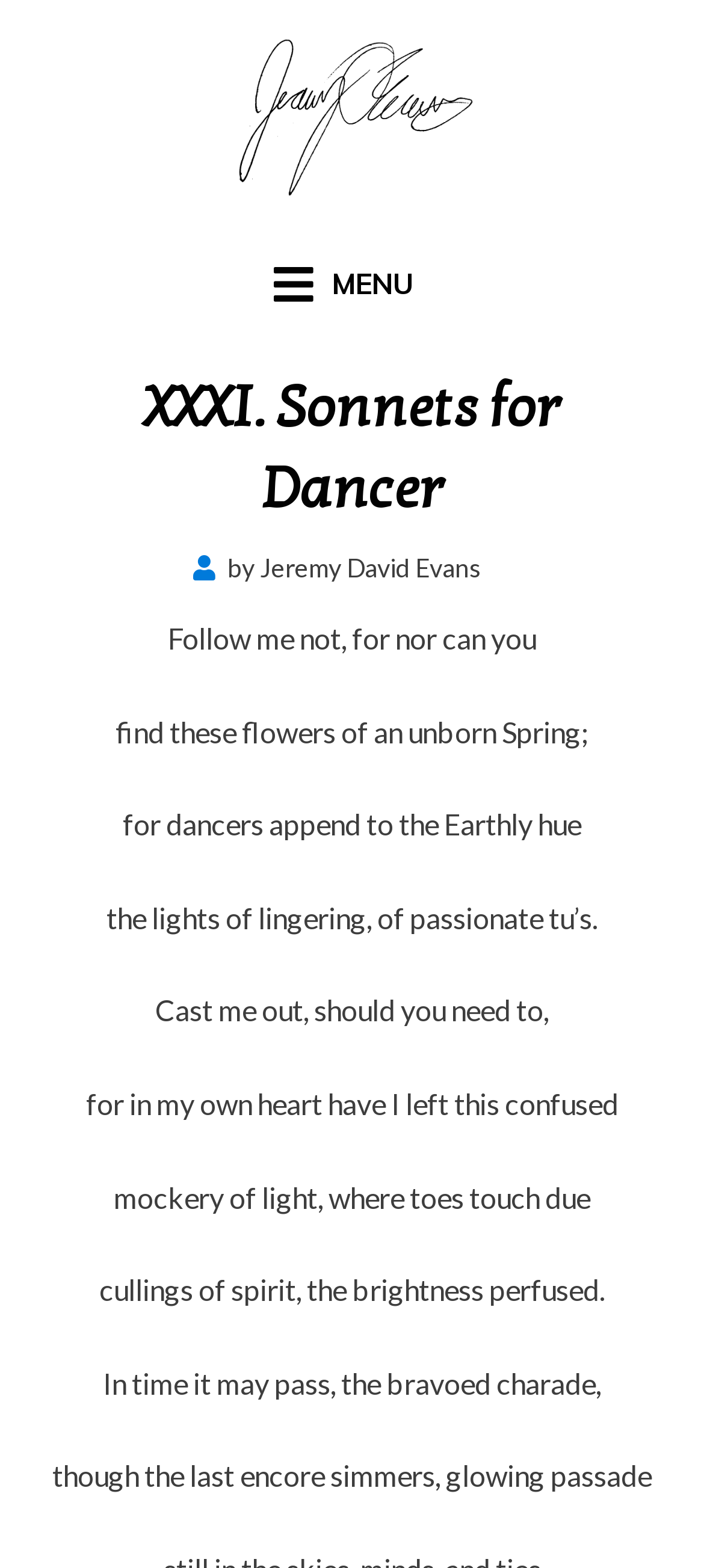Based on the element description: "alt="JDE's Signature"", identify the UI element and provide its bounding box coordinates. Use four float numbers between 0 and 1, [left, top, right, bottom].

[0.312, 0.061, 0.688, 0.083]